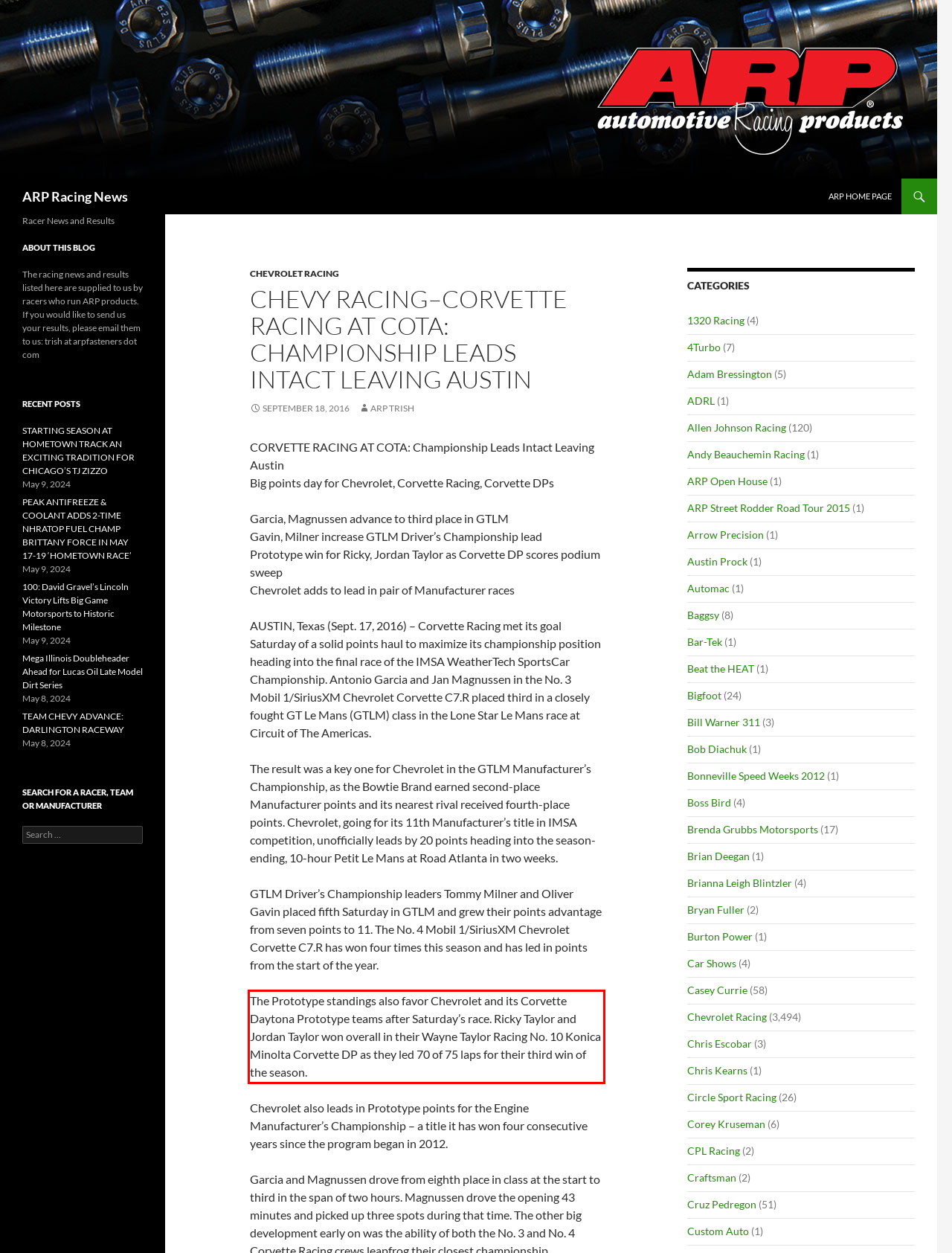You are presented with a screenshot containing a red rectangle. Extract the text found inside this red bounding box.

The Prototype standings also favor Chevrolet and its Corvette Daytona Prototype teams after Saturday’s race. Ricky Taylor and Jordan Taylor won overall in their Wayne Taylor Racing No. 10 Konica Minolta Corvette DP as they led 70 of 75 laps for their third win of the season.